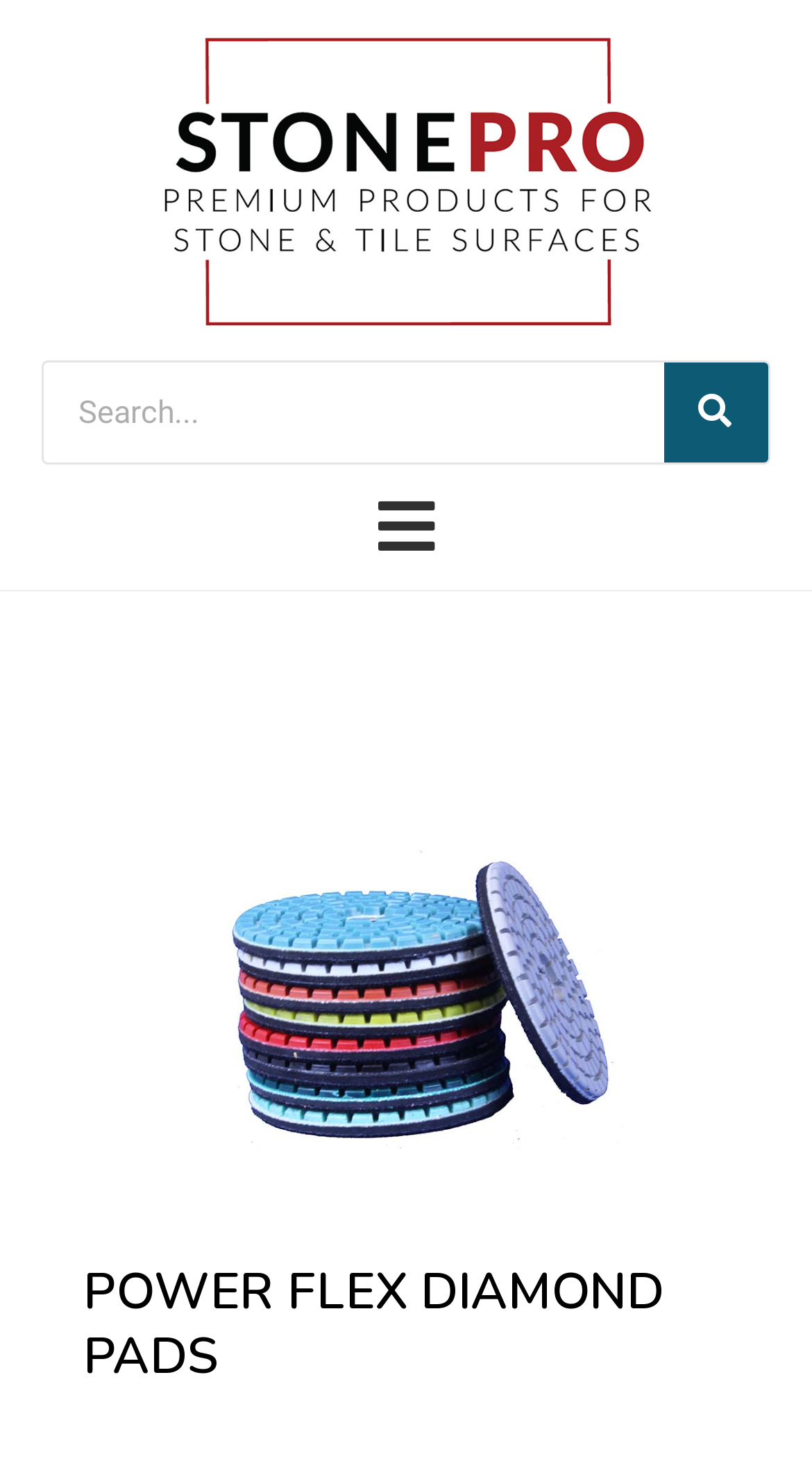Examine the image and give a thorough answer to the following question:
What is the layout of the webpage?

By analyzing the bounding box coordinates, I determined that the webpage has a header section at the top with the logo and search box, followed by a section featuring the product information, including the product name, image, and description. This layout suggests a simple and intuitive design.